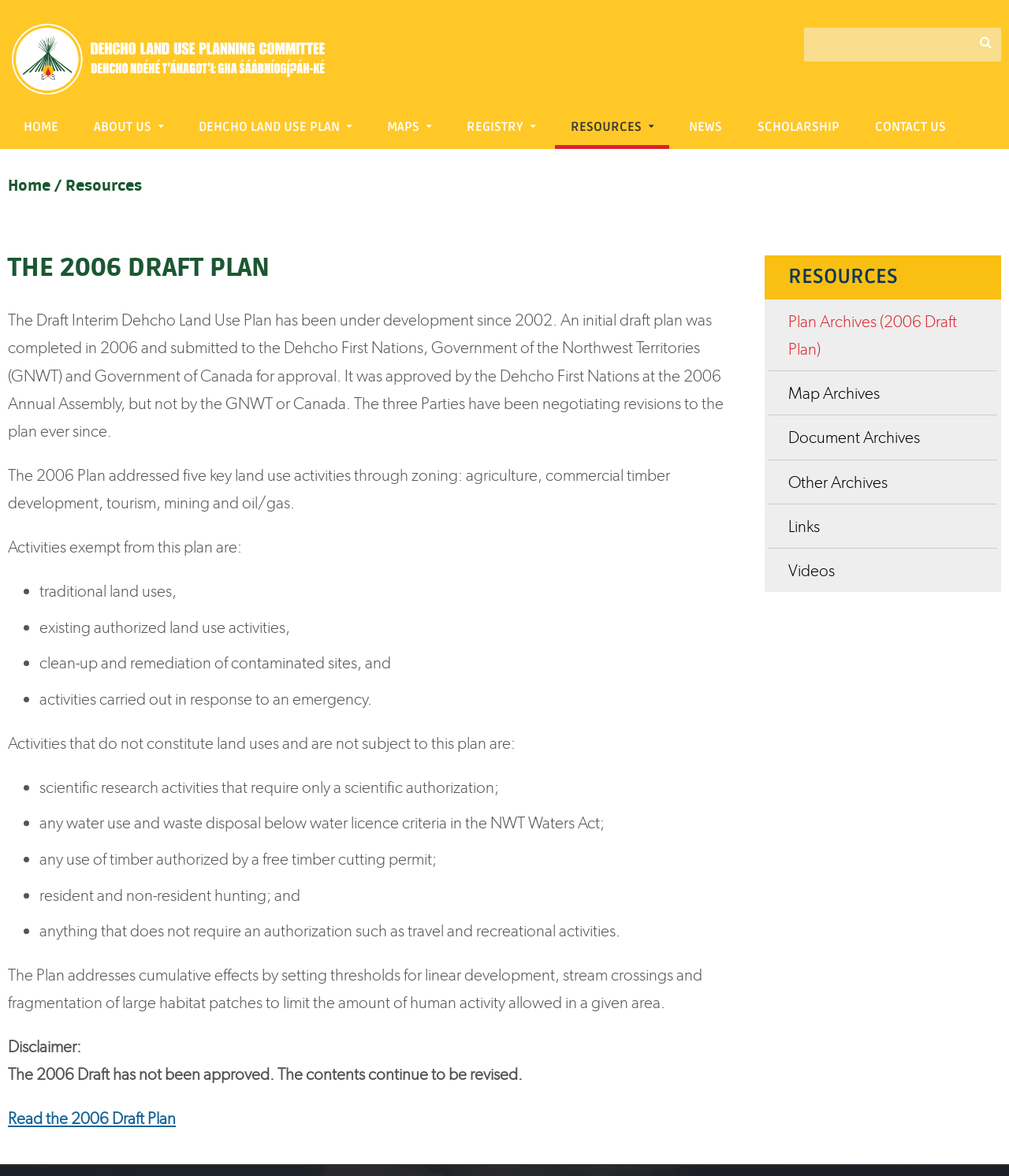Provide the text content of the webpage's main heading.

Dehcho Ndene Tahagotilgha Saahnogizah-ke